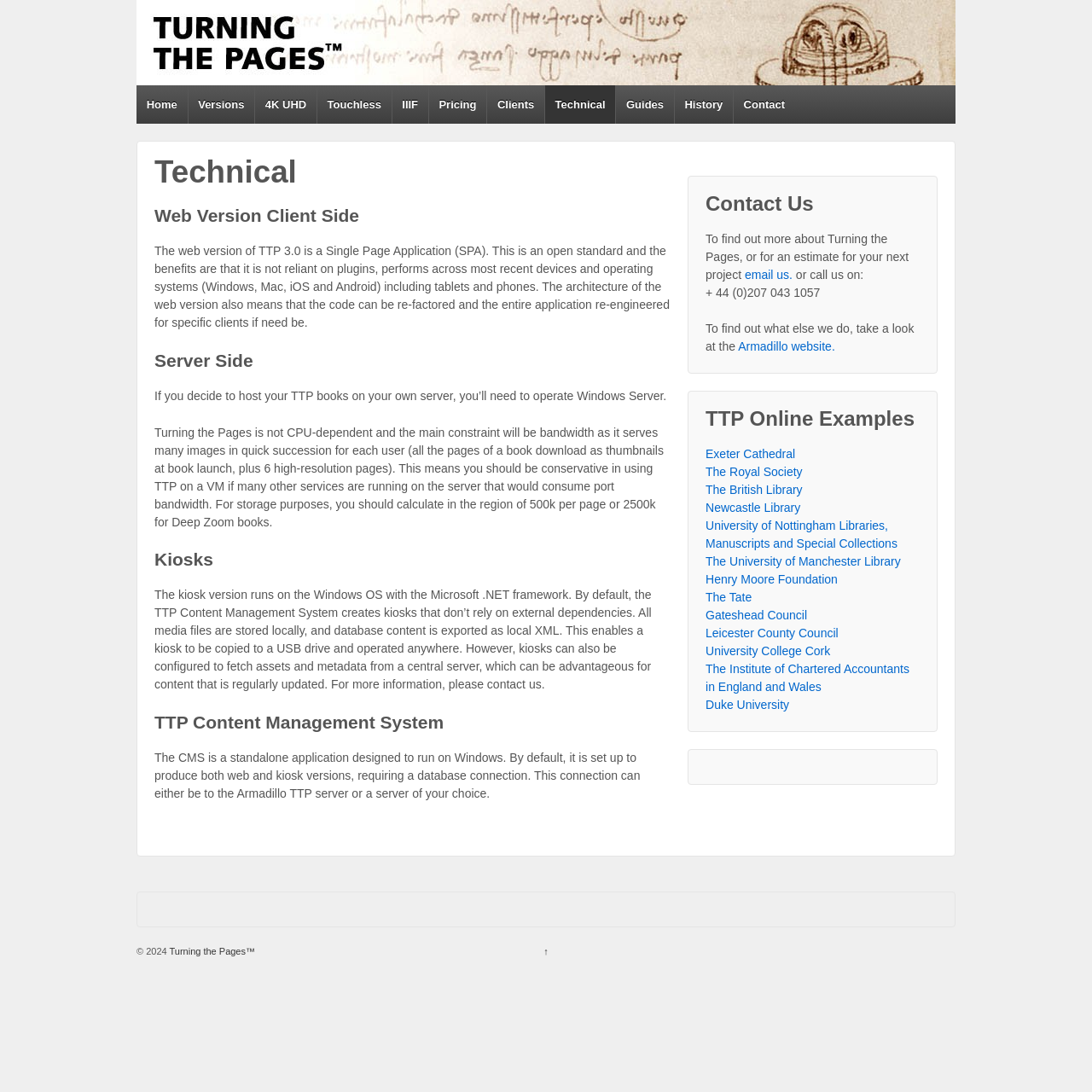Could you determine the bounding box coordinates of the clickable element to complete the instruction: "Click on the 'email us' link"? Provide the coordinates as four float numbers between 0 and 1, i.e., [left, top, right, bottom].

[0.682, 0.245, 0.726, 0.258]